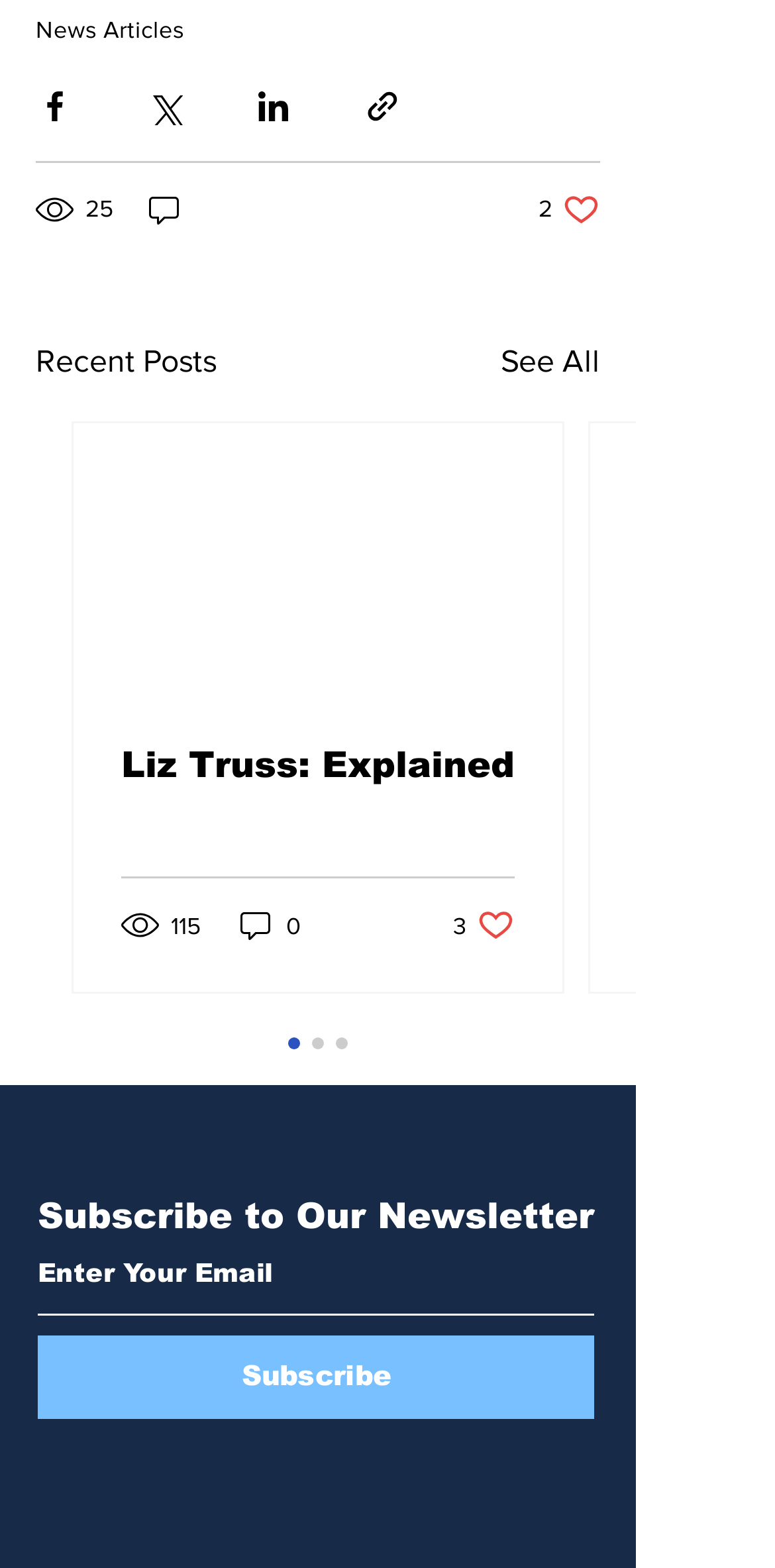How many recent posts are visible?
Answer the question in as much detail as possible.

Only one recent post is visible, which is represented by the article element with a link 'Liz Truss: Explained'. There is a 'See All' link, indicating that there are more recent posts available.